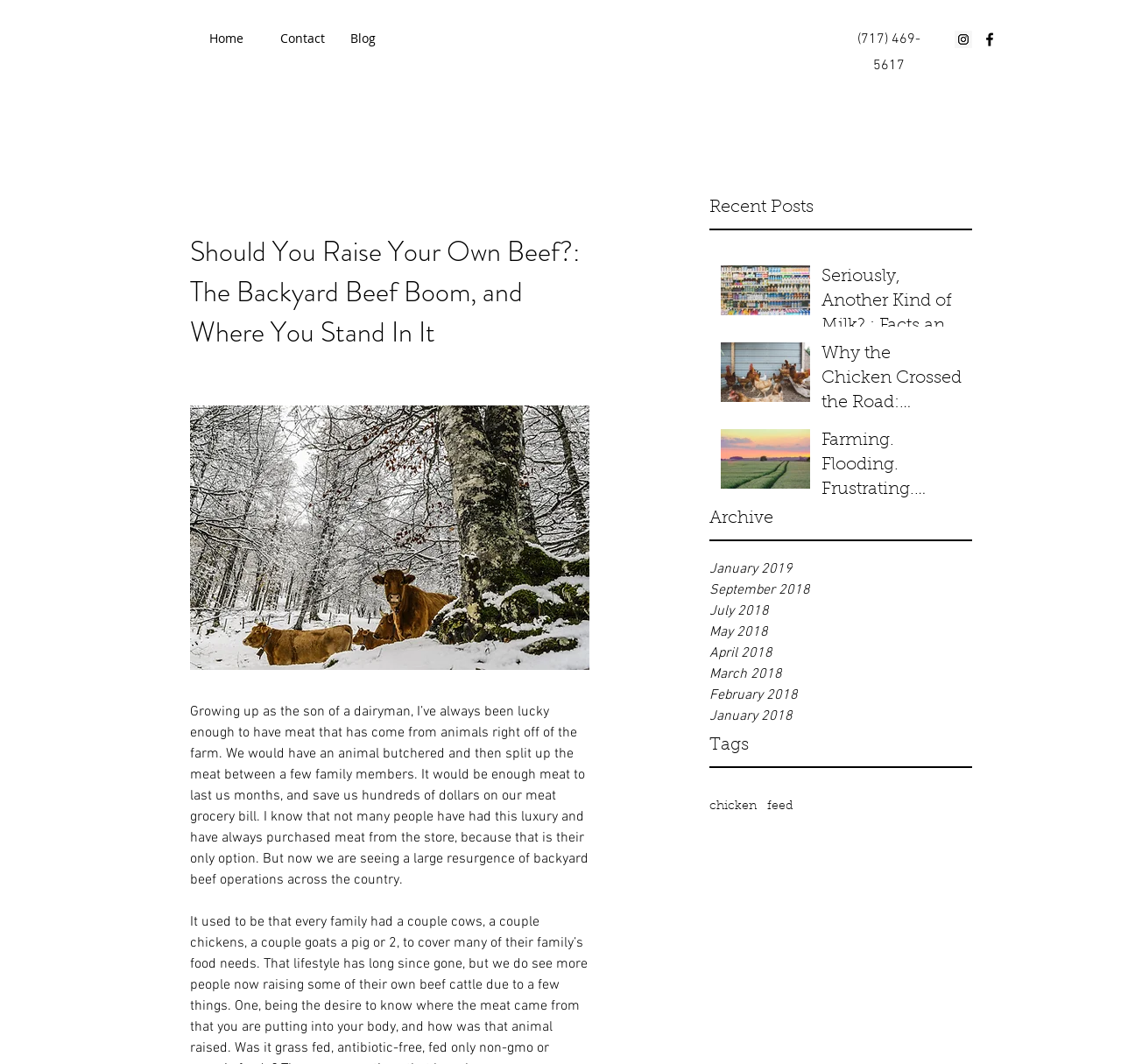Find and extract the text of the primary heading on the webpage.

Should You Raise Your Own Beef?: The Backyard Beef Boom, and Where You Stand In It